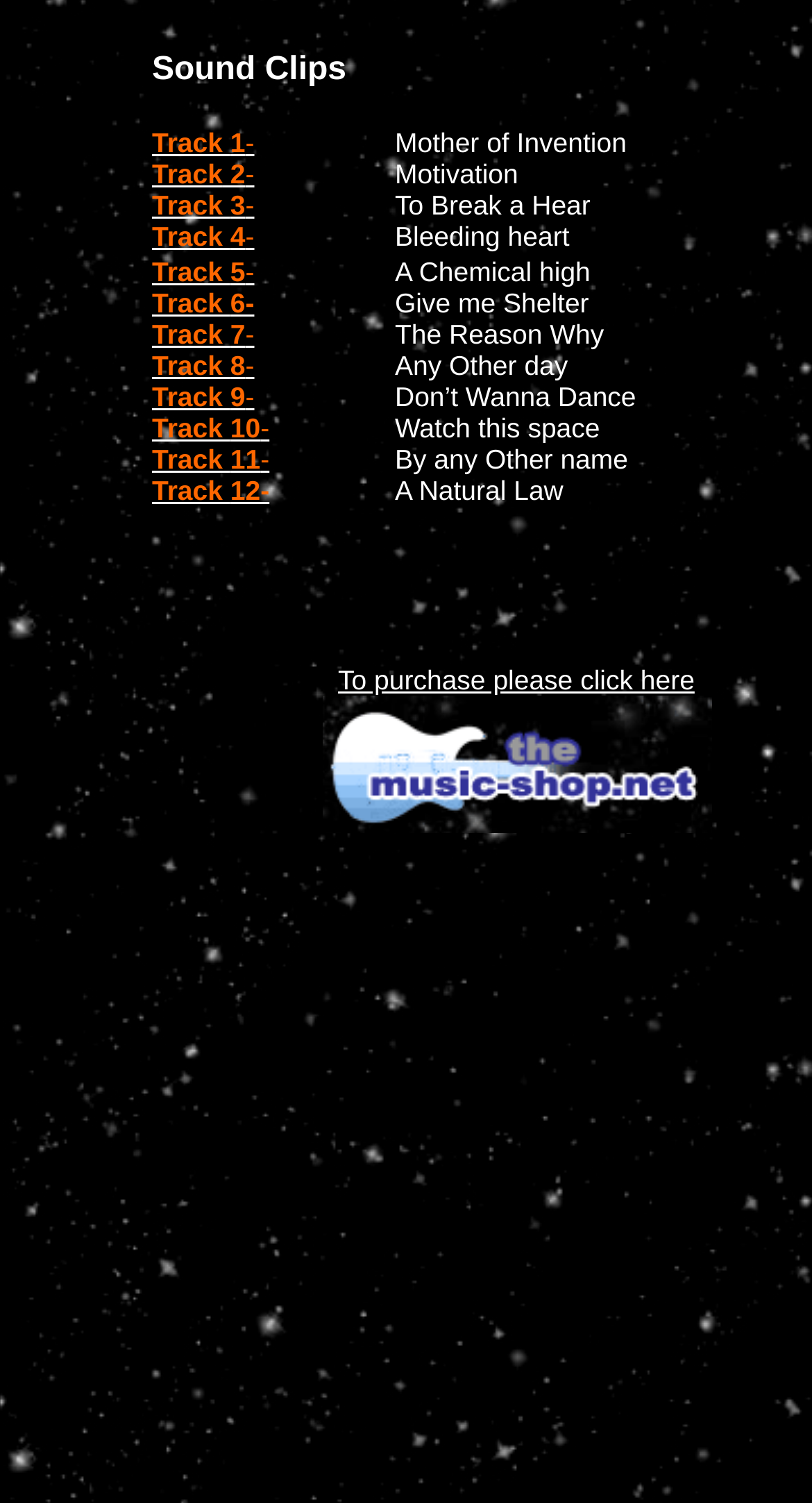Pinpoint the bounding box coordinates of the area that should be clicked to complete the following instruction: "Click on To purchase please click here". The coordinates must be given as four float numbers between 0 and 1, i.e., [left, top, right, bottom].

[0.396, 0.441, 0.876, 0.56]